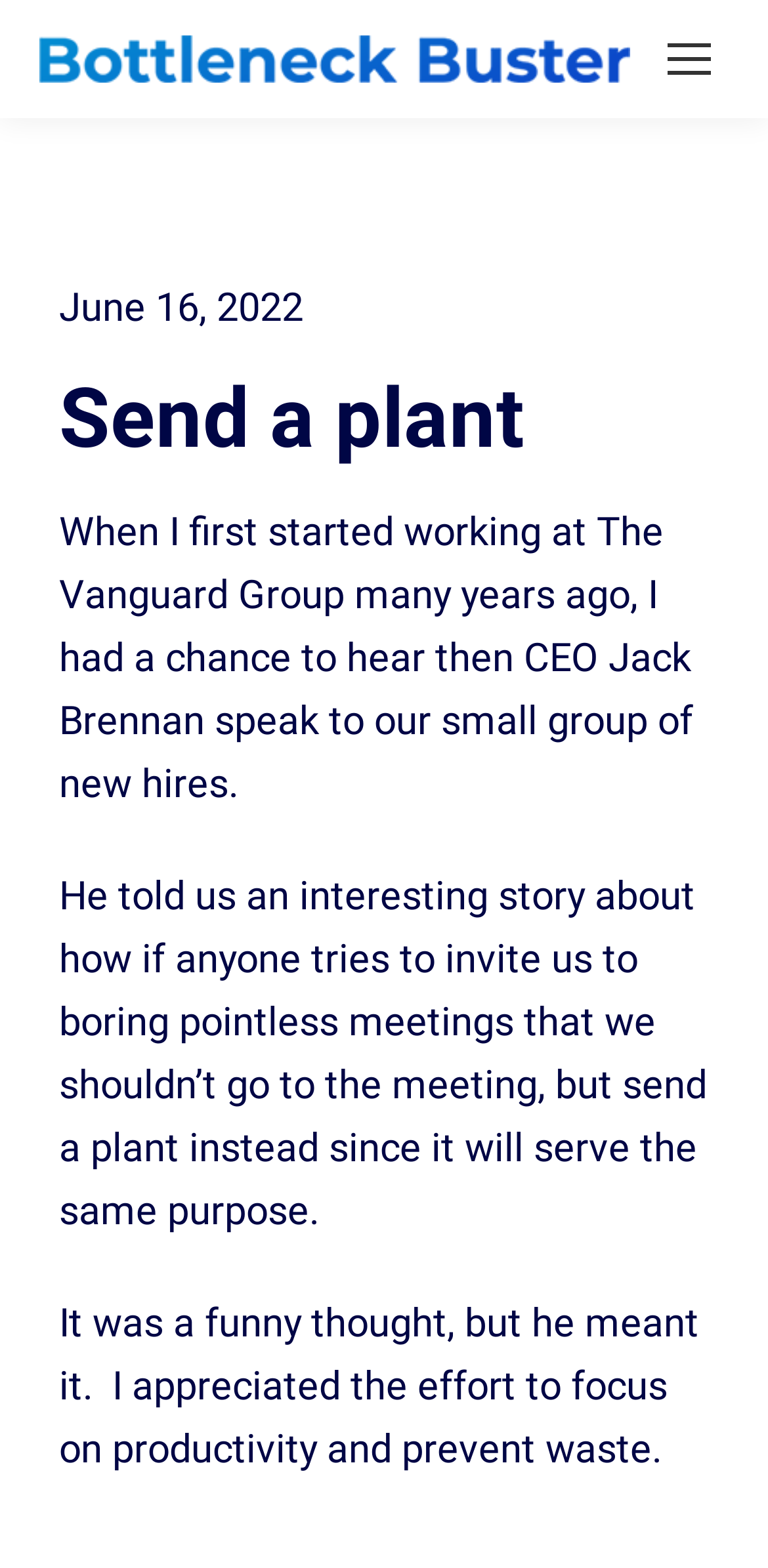Please provide a short answer using a single word or phrase for the question:
What is the name of the CEO mentioned on the webpage?

Jack Brennan